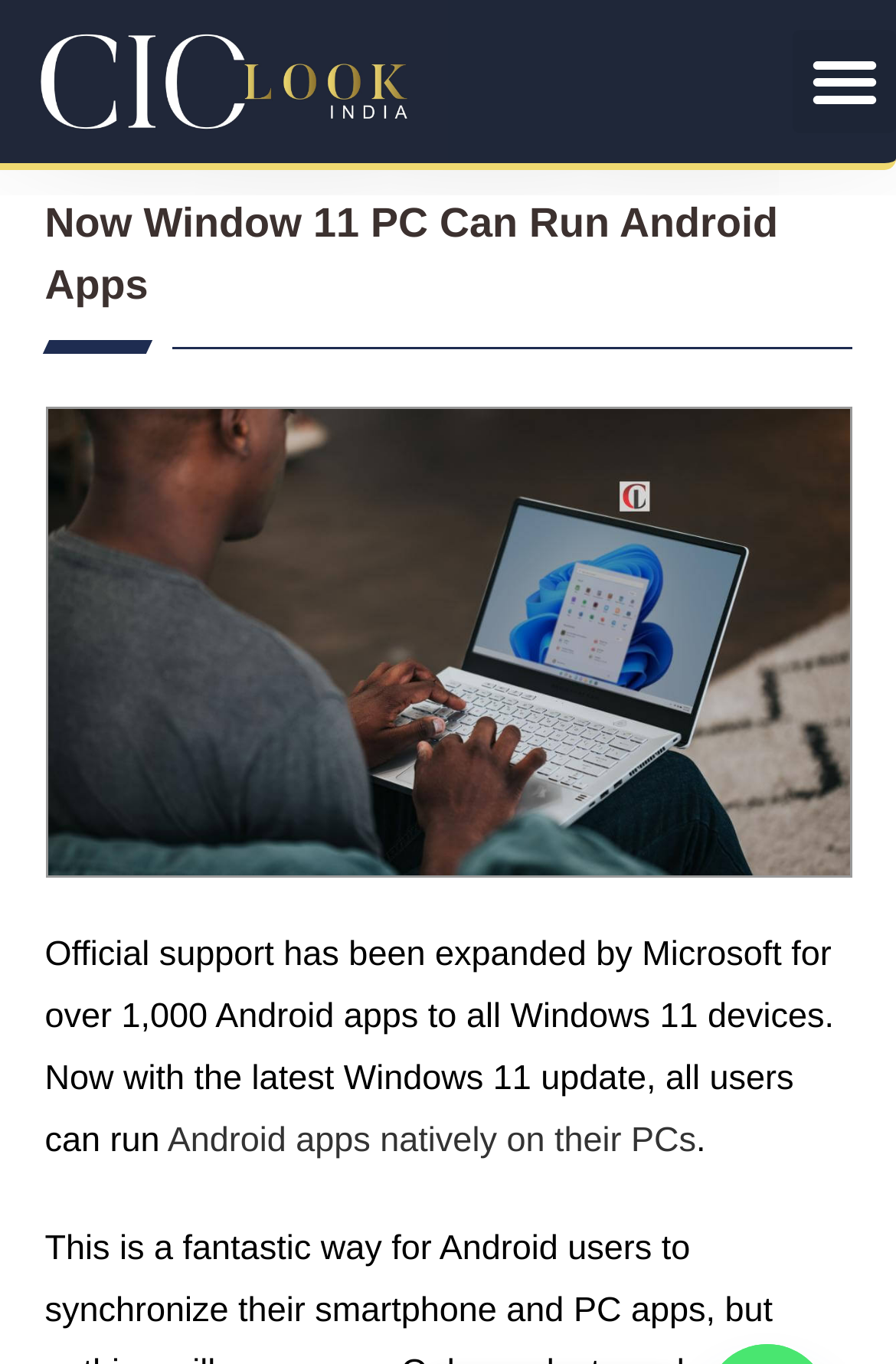Provide the bounding box coordinates, formatted as (top-left x, top-left y, bottom-right x, bottom-right y), with all values being floating point numbers between 0 and 1. Identify the bounding box of the UI element that matches the description: alt="Ciolook Logo"

[0.0, 0.0, 0.5, 0.12]